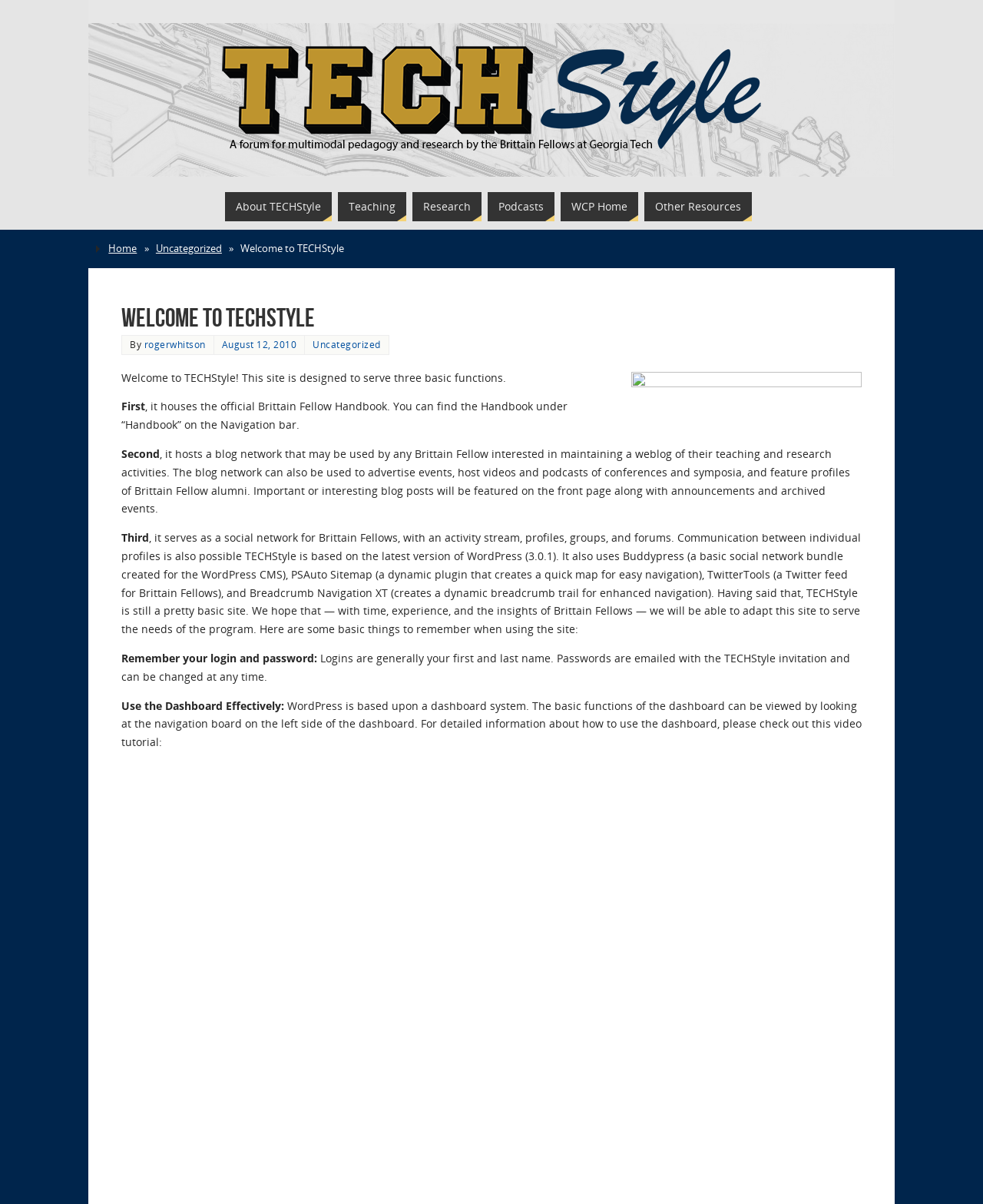Describe all the key features of the webpage in detail.

The webpage is titled "Welcome to TECHStyle" and features a prominent image of the TECHStyle logo at the top left corner. Below the logo, there is a navigation bar with links to "About TECHStyle", "Teaching", "Research", "Podcasts", "WCP Home", and "Other Resources". 

On the left side of the page, there is a secondary navigation bar with links to "Home", "Uncategorized", and a separator symbol. The main content of the page is divided into sections, with headings and paragraphs of text. The first section welcomes users to TECHStyle and explains that the site serves three basic functions. 

The first function is to house the official Brittain Fellow Handbook, which can be found under the "Handbook" navigation link. The second function is to host a blog network for Brittain Fellows to share their teaching and research activities. The third function is to serve as a social network for Brittain Fellows, with features like activity streams, profiles, groups, and forums.

The page also provides information about the technical aspects of the site, including the use of WordPress, Buddypress, and other plugins. There are instructions on how to use the site, including remembering login and password information, and using the dashboard effectively. A video tutorial is also provided for further guidance.